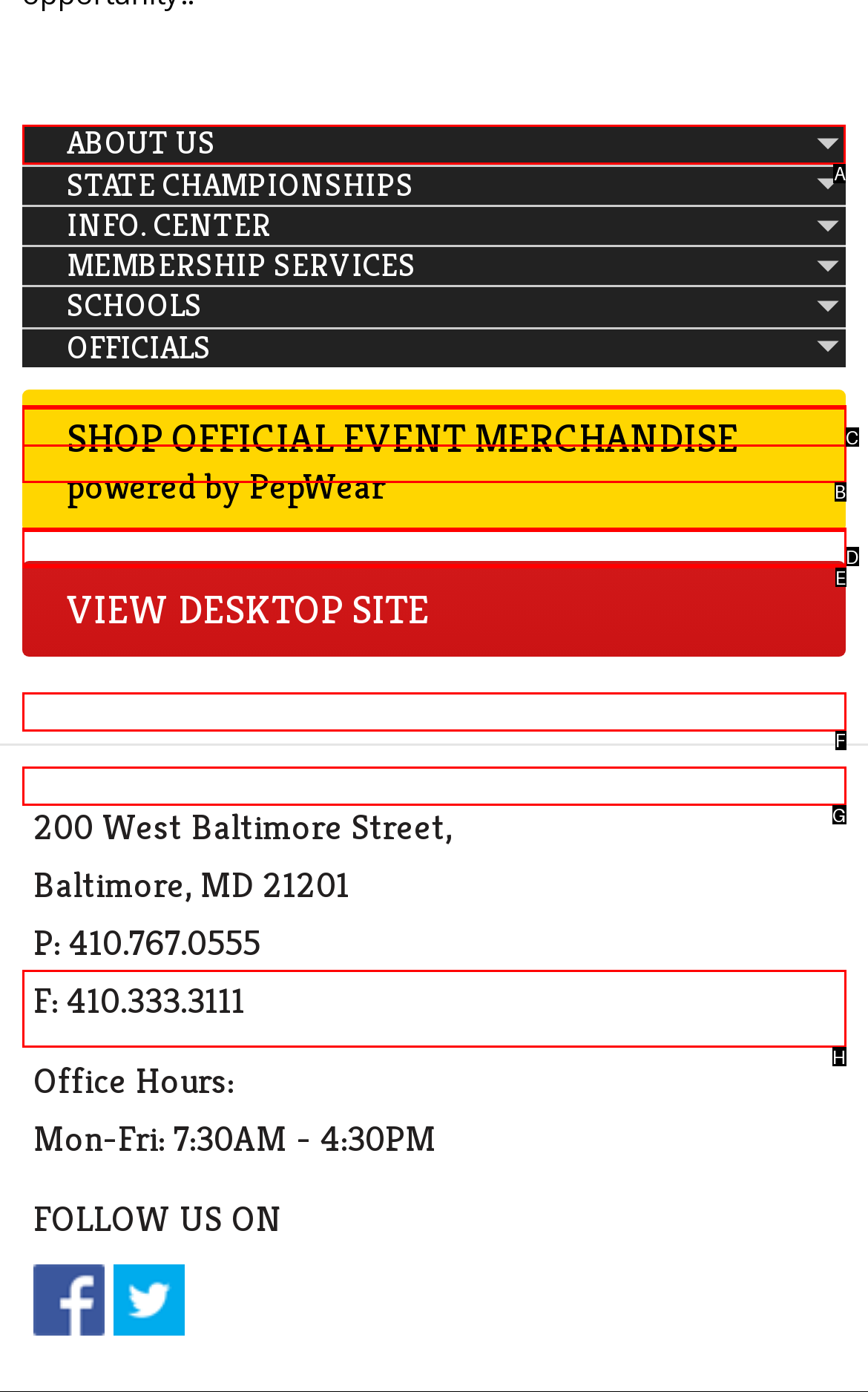Please indicate which option's letter corresponds to the task: Click on ABOUT US menu by examining the highlighted elements in the screenshot.

A